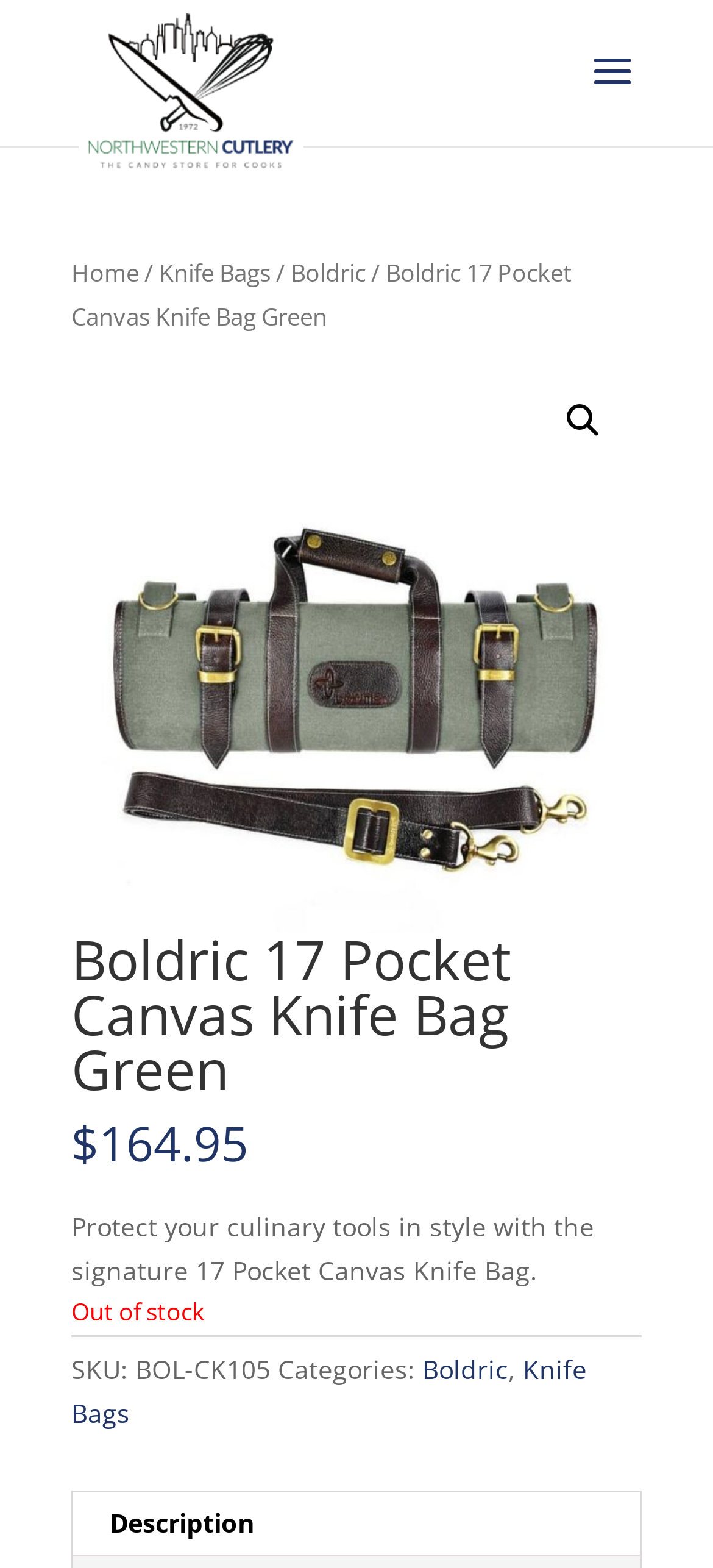Create a full and detailed caption for the entire webpage.

This webpage is about the Boldric 17 Pocket Canvas Knife Bag Green, a product offered by Northwestern Cutlery. At the top left, there is a link to Northwestern Cutlery, accompanied by an image of the company's logo. 

Below the logo, there is a navigation menu with links to "Home", "Knife Bags", and "Boldric". The current page is indicated by the text "Boldric 17 Pocket Canvas Knife Bag Green" next to the navigation menu.

On the right side of the navigation menu, there is a search icon represented by a magnifying glass emoji. Below the navigation menu, there is a large image of the product, which is a canvas knife bag with 17 pockets.

The product title "Boldric 17 Pocket Canvas Knife Bag Green" is displayed prominently below the image. The price of the product, $164.95, is shown below the title. 

A brief product description is provided, stating that the knife bag is designed to protect culinary tools in style. Unfortunately, the product is currently out of stock. The product's SKU, BOL-CK105, is listed below the description.

The webpage also displays categories related to the product, including "Boldric" and "Knife Bags", which are clickable links. At the bottom of the page, there is a tab labeled "Description", which is not currently selected.